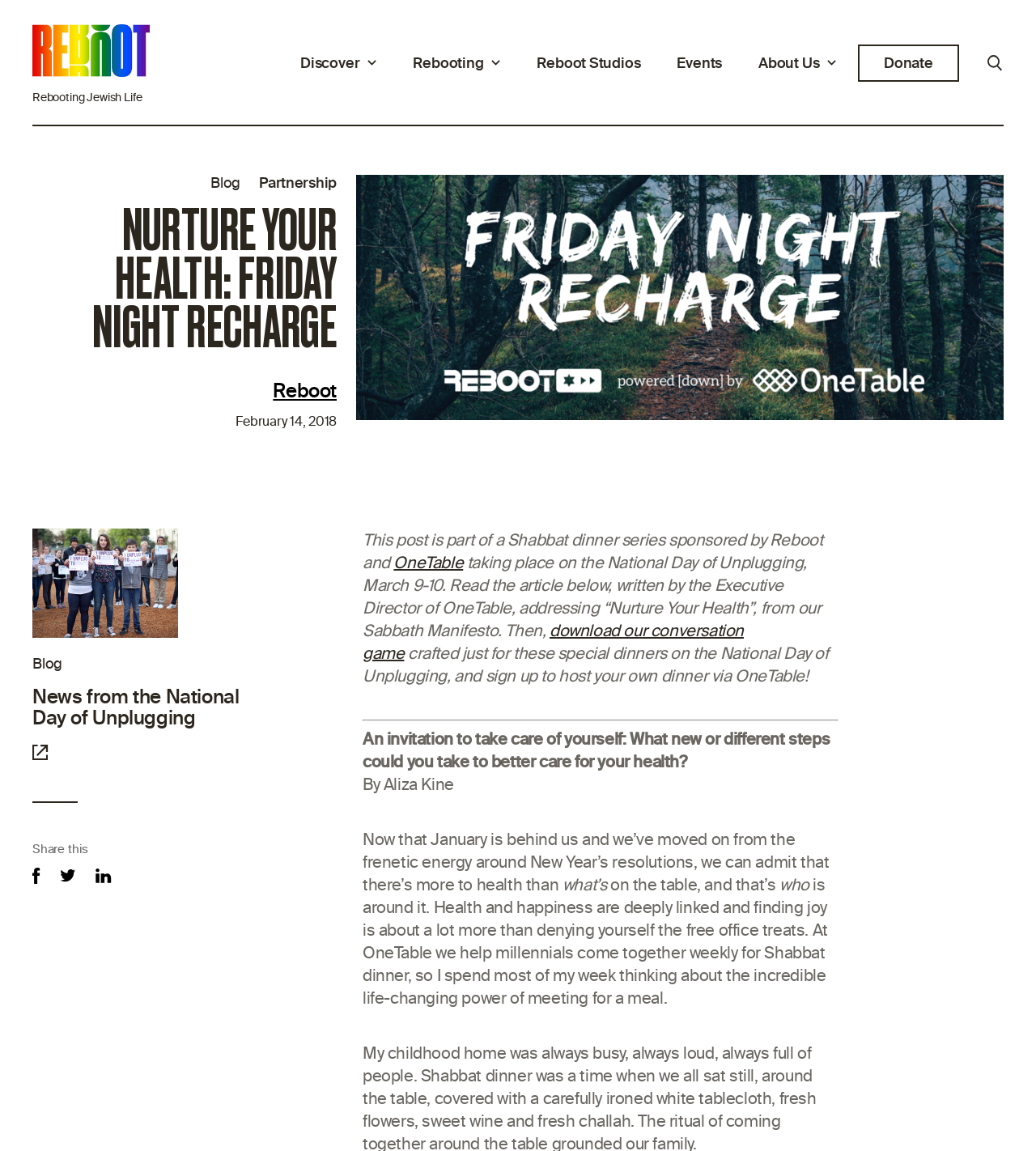Find the bounding box of the web element that fits this description: "نظرات بیشتر".

None